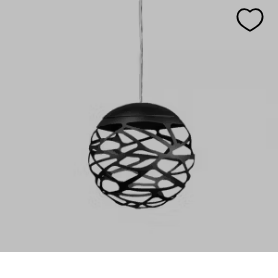What is the shape of the pendant?
Provide a concise answer using a single word or phrase based on the image.

spherical